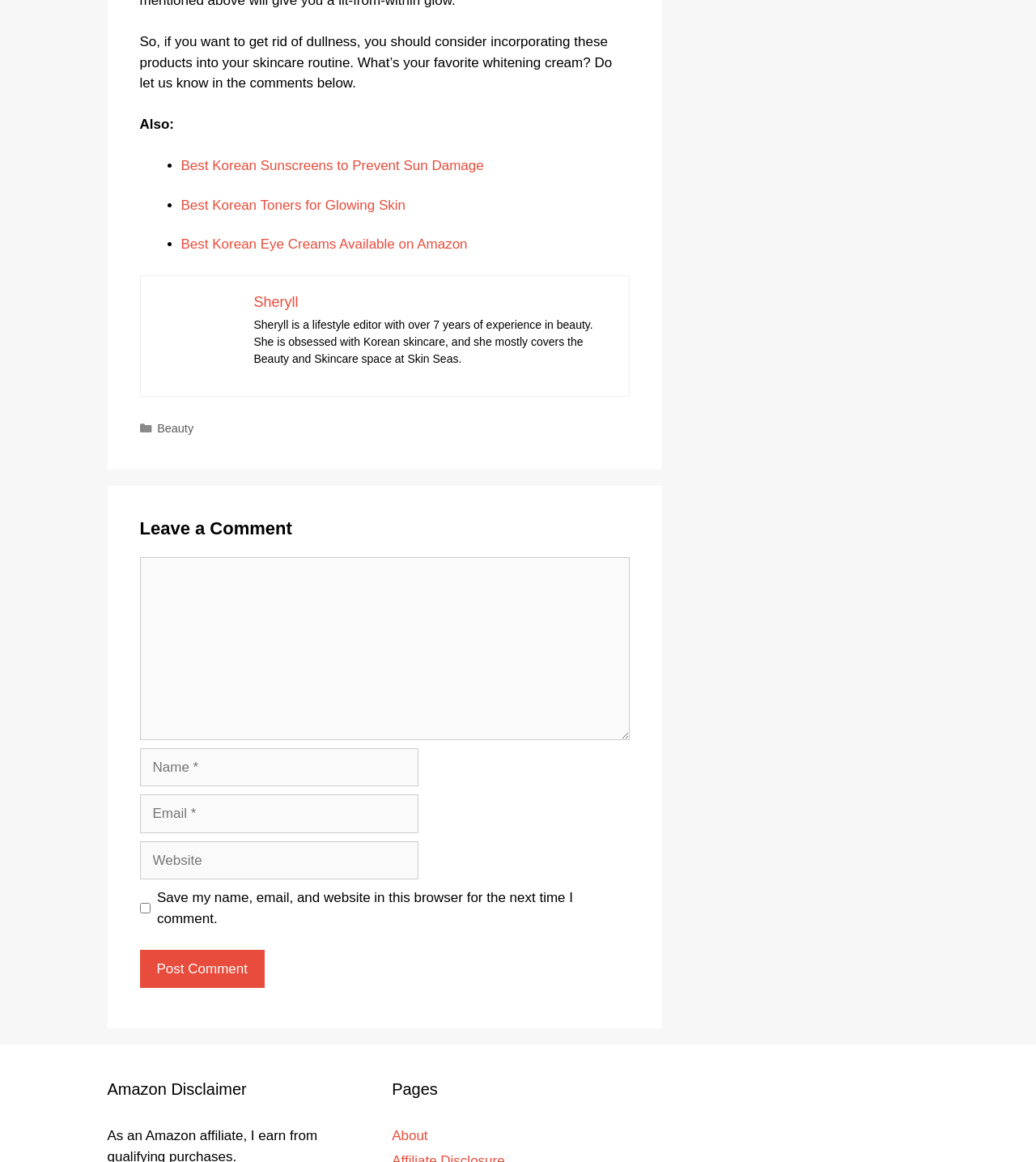How many links are in the 'Also:' section?
We need a detailed and exhaustive answer to the question. Please elaborate.

The 'Also:' section contains three links, which are 'Best Korean Sunscreens to Prevent Sun Damage', 'Best Korean Toners for Glowing Skin', and 'Best Korean Eye Creams Available on Amazon'.